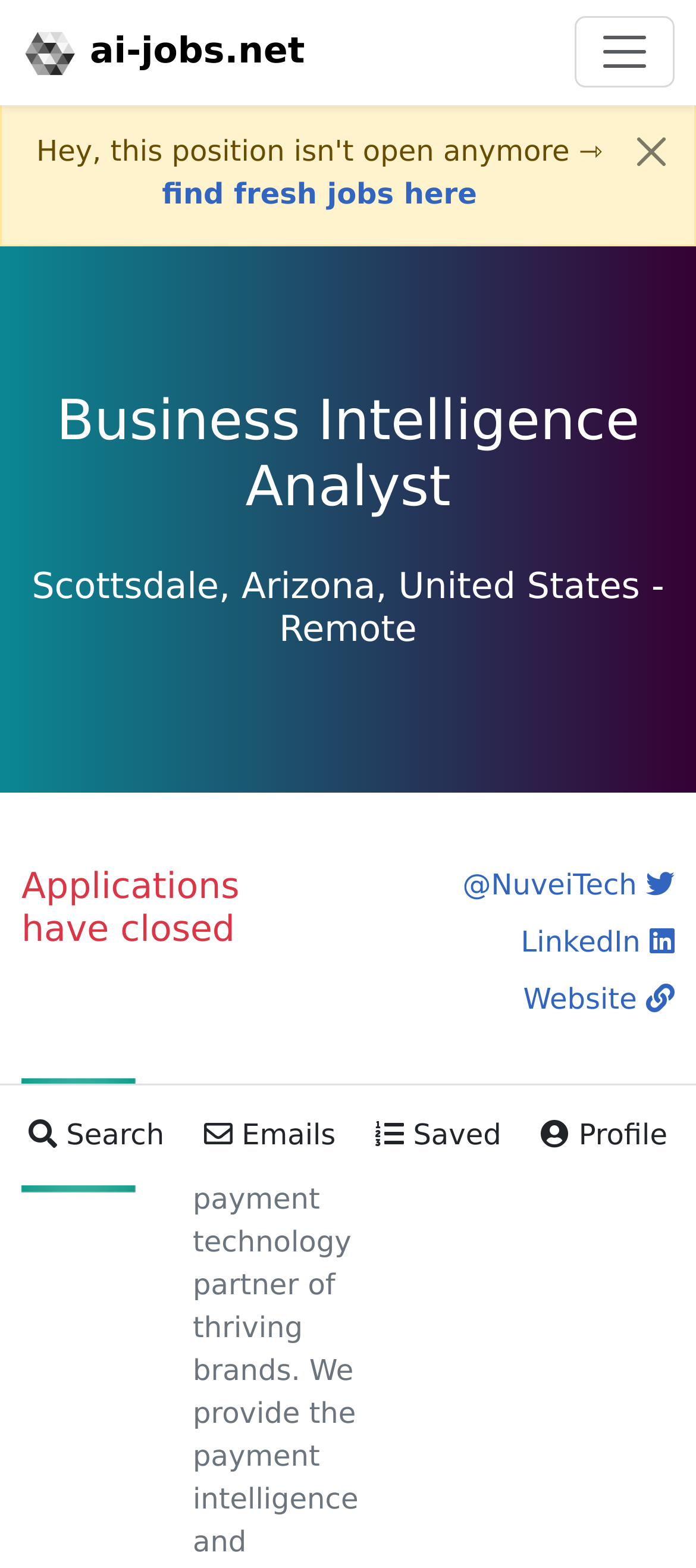Is the job application still open?
Using the image, answer in one word or phrase.

No